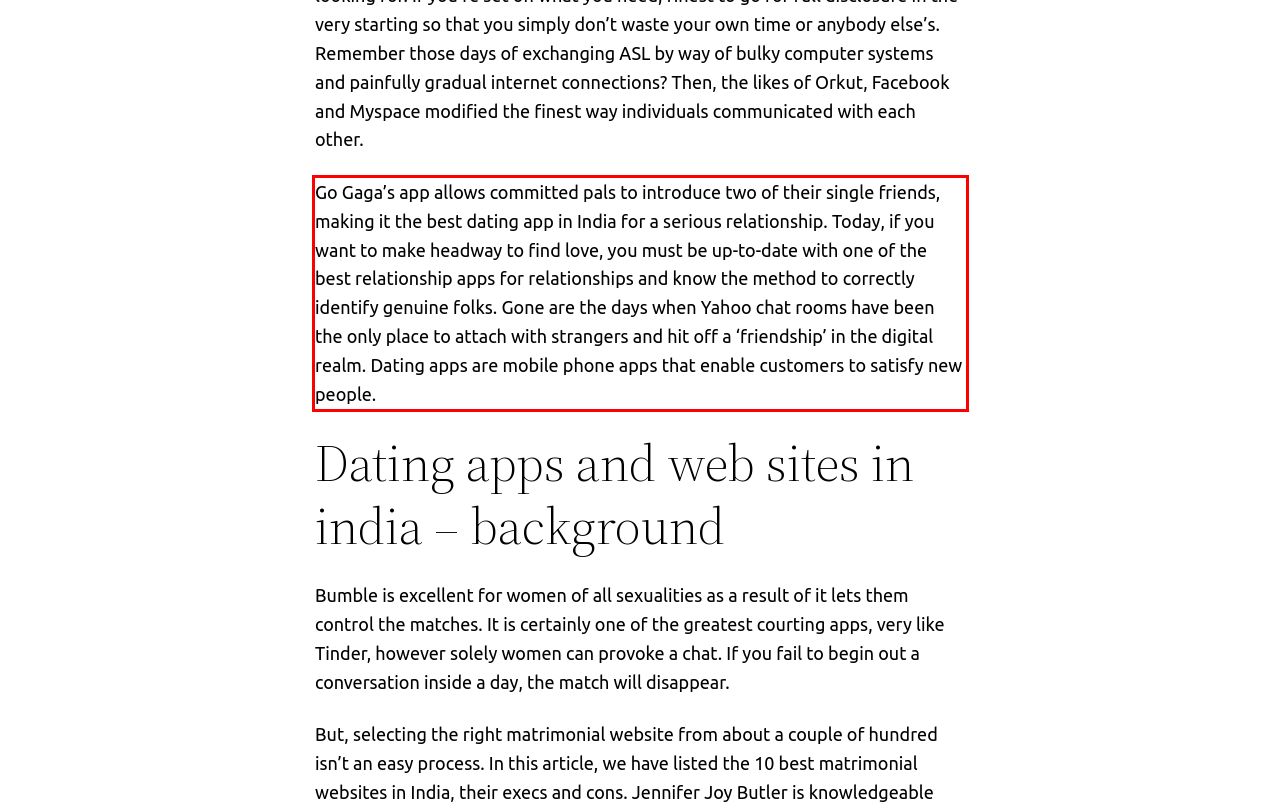You have a screenshot of a webpage with a red bounding box. Identify and extract the text content located inside the red bounding box.

Go Gaga’s app allows committed pals to introduce two of their single friends, making it the best dating app in India for a serious relationship. Today, if you want to make headway to find love, you must be up-to-date with one of the best relationship apps for relationships and know the method to correctly identify genuine folks. Gone are the days when Yahoo chat rooms have been the only place to attach with strangers and hit off a ‘friendship’ in the digital realm. Dating apps are mobile phone apps that enable customers to satisfy new people.